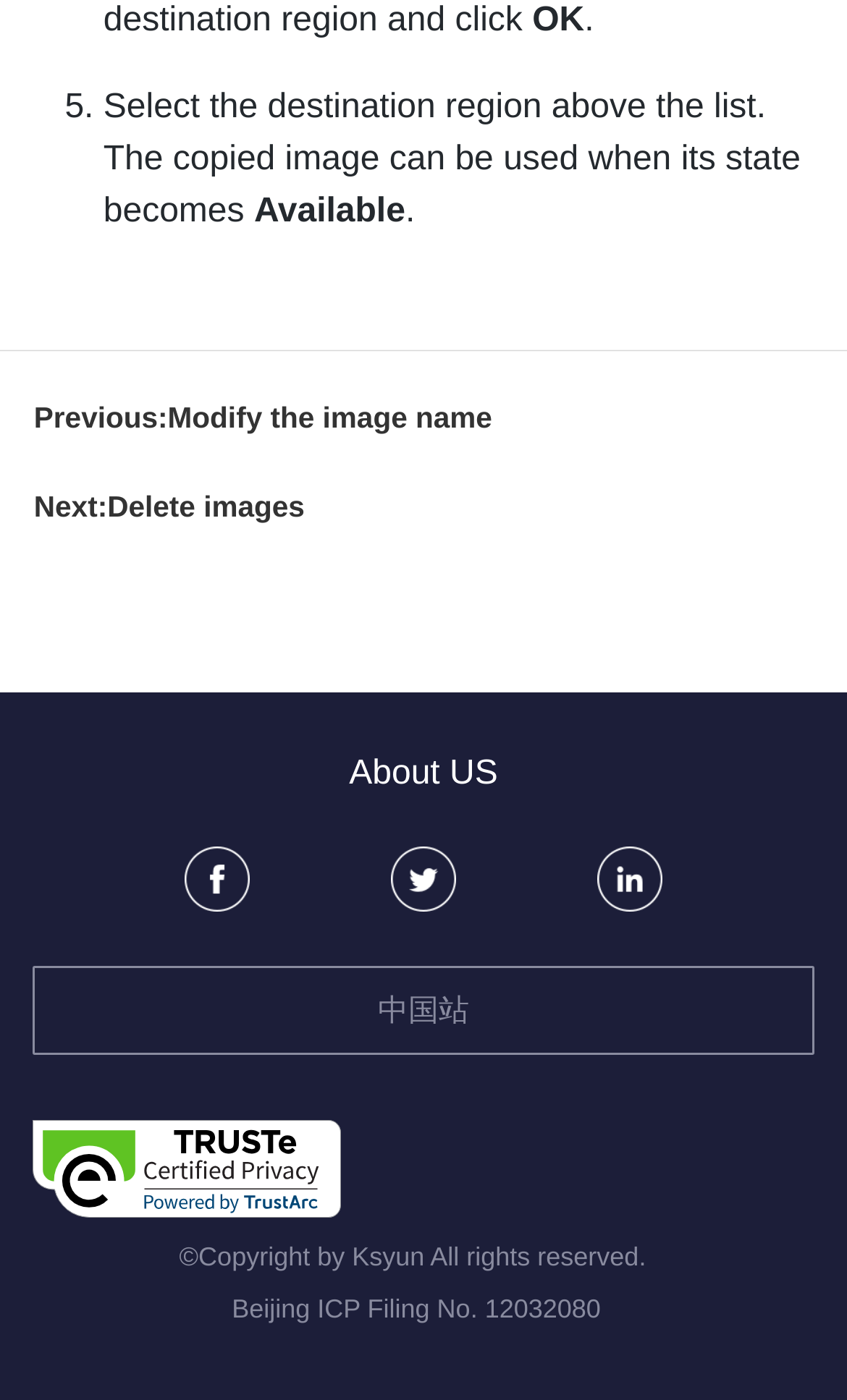What is the navigation option above 'About US'?
Based on the image, answer the question with a single word or brief phrase.

Previous:Modify the image name